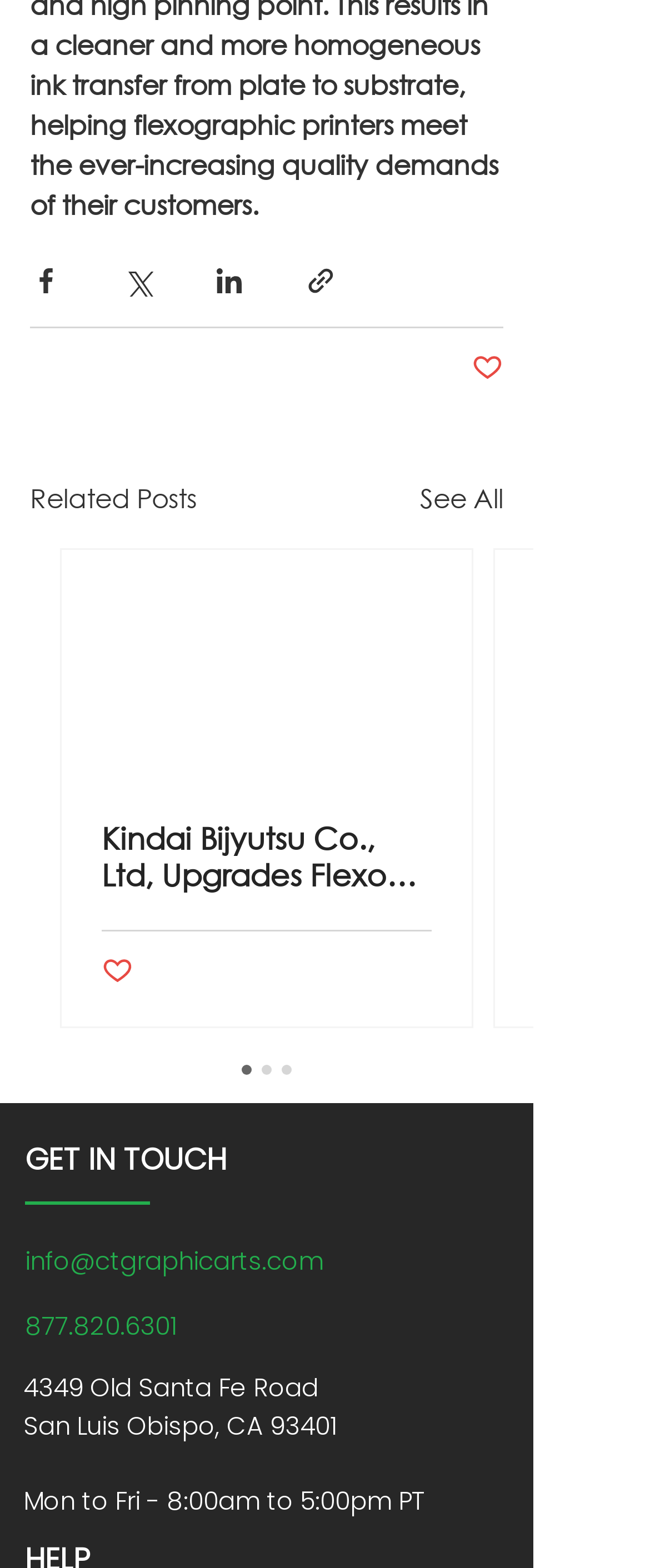Using the information shown in the image, answer the question with as much detail as possible: What is the company's address?

I looked for the contact information section and found the company's address listed as '4349 Old Santa Fe Road, San Luis Obispo, CA 93401'.